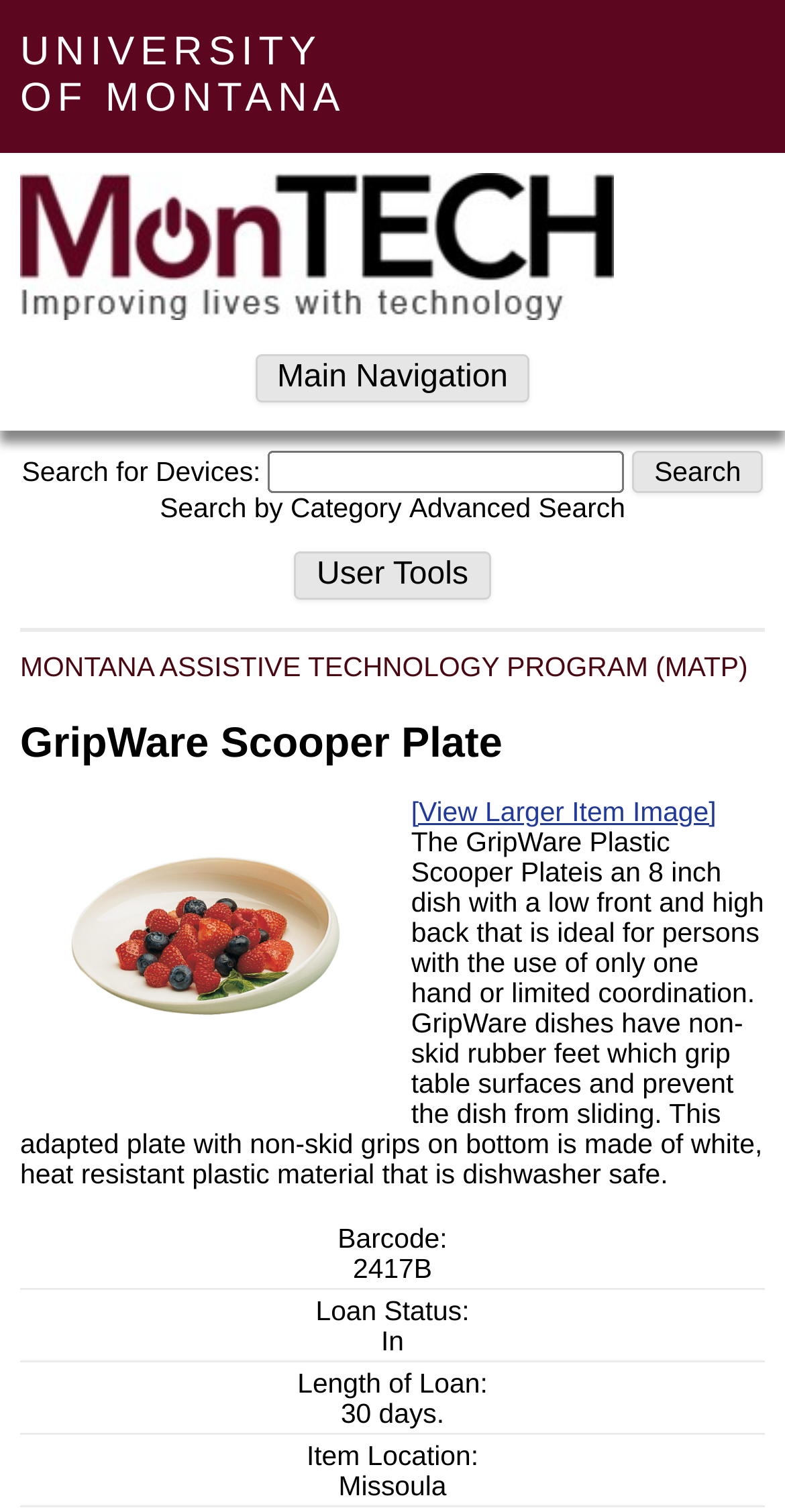What is the name of the organization?
Using the visual information, respond with a single word or phrase.

MonTECH